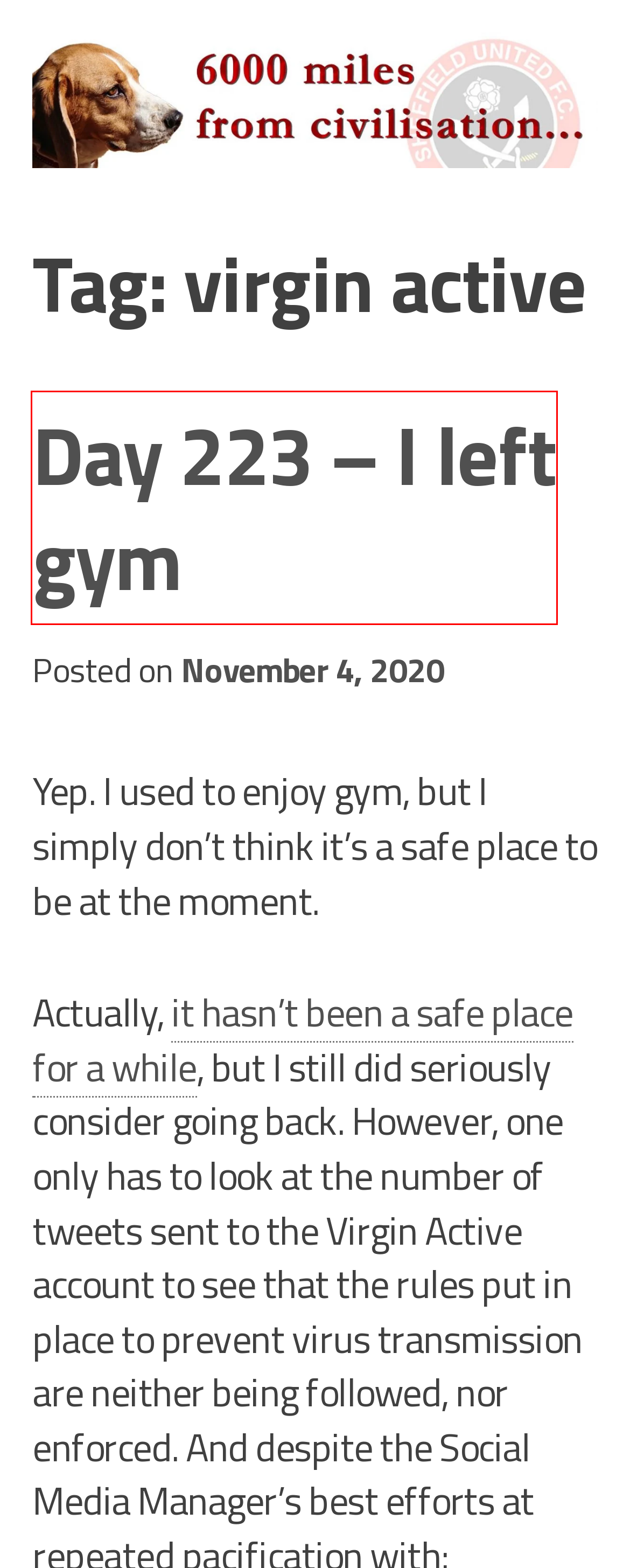You are given a screenshot depicting a webpage with a red bounding box around a UI element. Select the description that best corresponds to the new webpage after clicking the selected element. Here are the choices:
A. BEN TROVATO – Durban Poison – Columns. Letters. Rants. Stuff.
B. Day 151 – I’m not saying don’t do it, but …
C. Gym and Haircuts
D. learning curve
E. DatingBuzz South Africa - Username Search
F. south africa
G. sport
H. Day 223 – I left gym

H